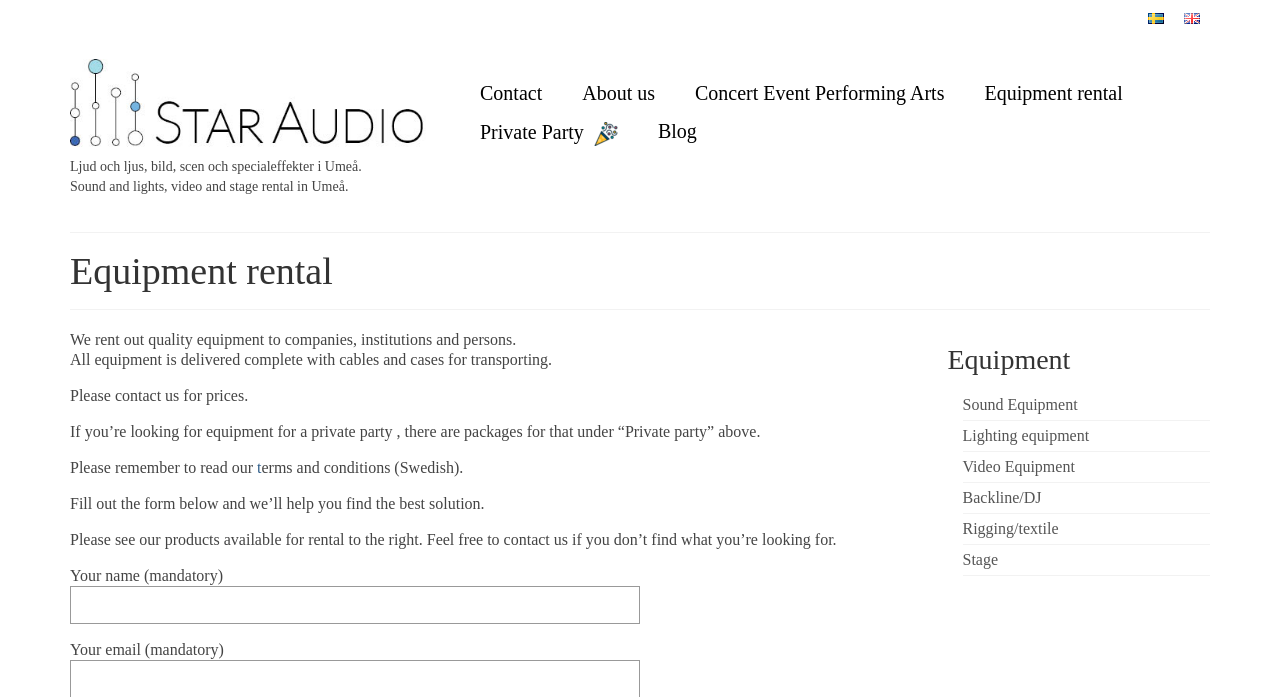Please pinpoint the bounding box coordinates for the region I should click to adhere to this instruction: "Contact us".

[0.359, 0.106, 0.439, 0.161]